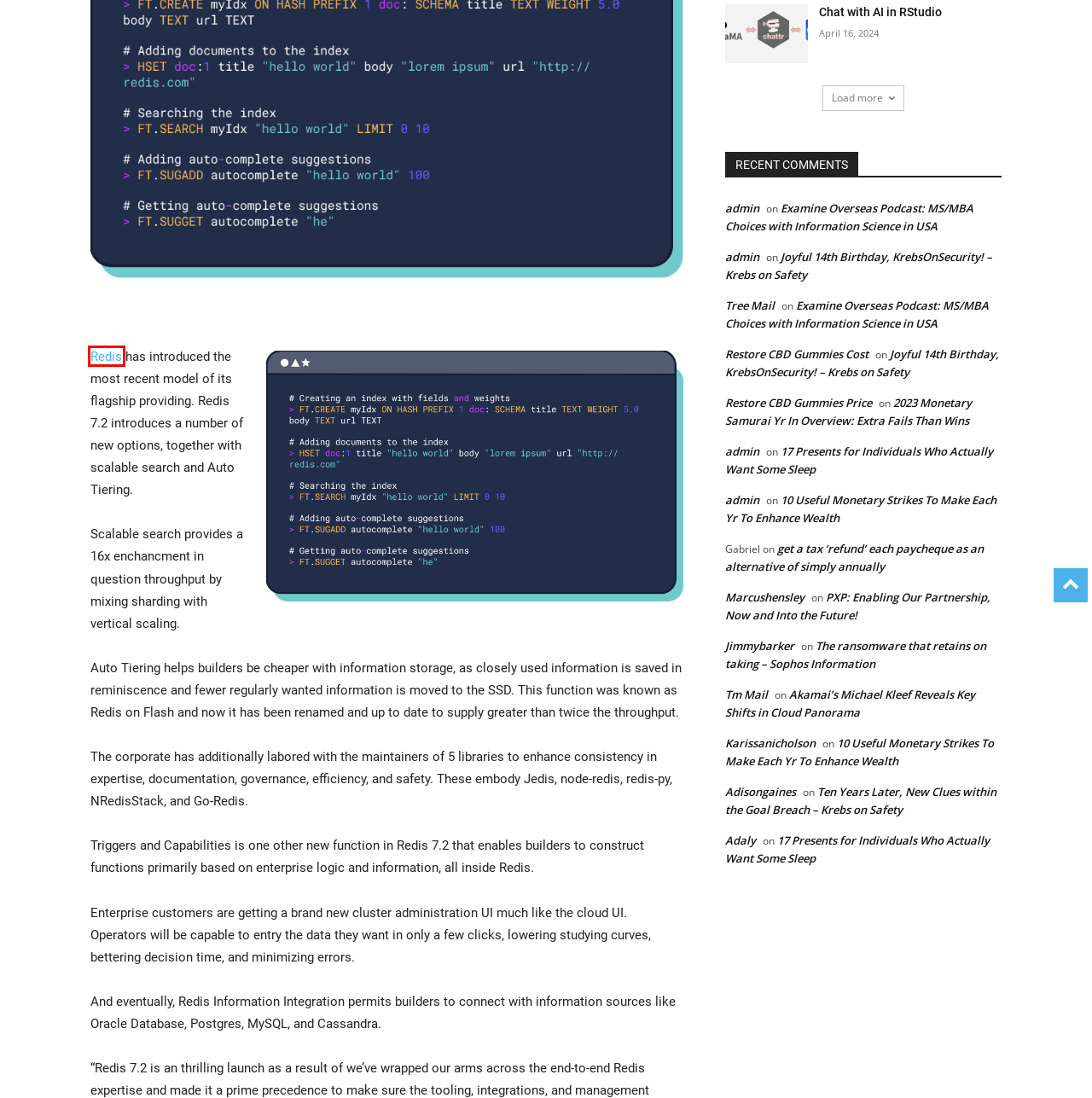Observe the screenshot of a webpage with a red bounding box around an element. Identify the webpage description that best fits the new page after the element inside the bounding box is clicked. The candidates are:
A. 2023 Monetary Samurai Yr In Overview: Extra Fails Than Wins - https://inscrypted.com
B. PXP: Enabling Our Partnership, Now and Into the Future! - https://inscrypted.com
C. 10 Useful Monetary Strikes To Make Each Yr To Enhance Wealth - https://inscrypted.com
D. Redis - The Real-time Data Platform
E. 17 Presents for Individuals Who Actually Want Some Sleep - https://inscrypted.com
F. Akamai’s Michael Kleef Reveals Key Shifts in Cloud Panorama - https://inscrypted.com
G. Ten Years Later, New Clues within the Goal Breach – Krebs on Safety - https://inscrypted.com
H. Joyful 14th Birthday, KrebsOnSecurity! – Krebs on Safety - https://inscrypted.com

D